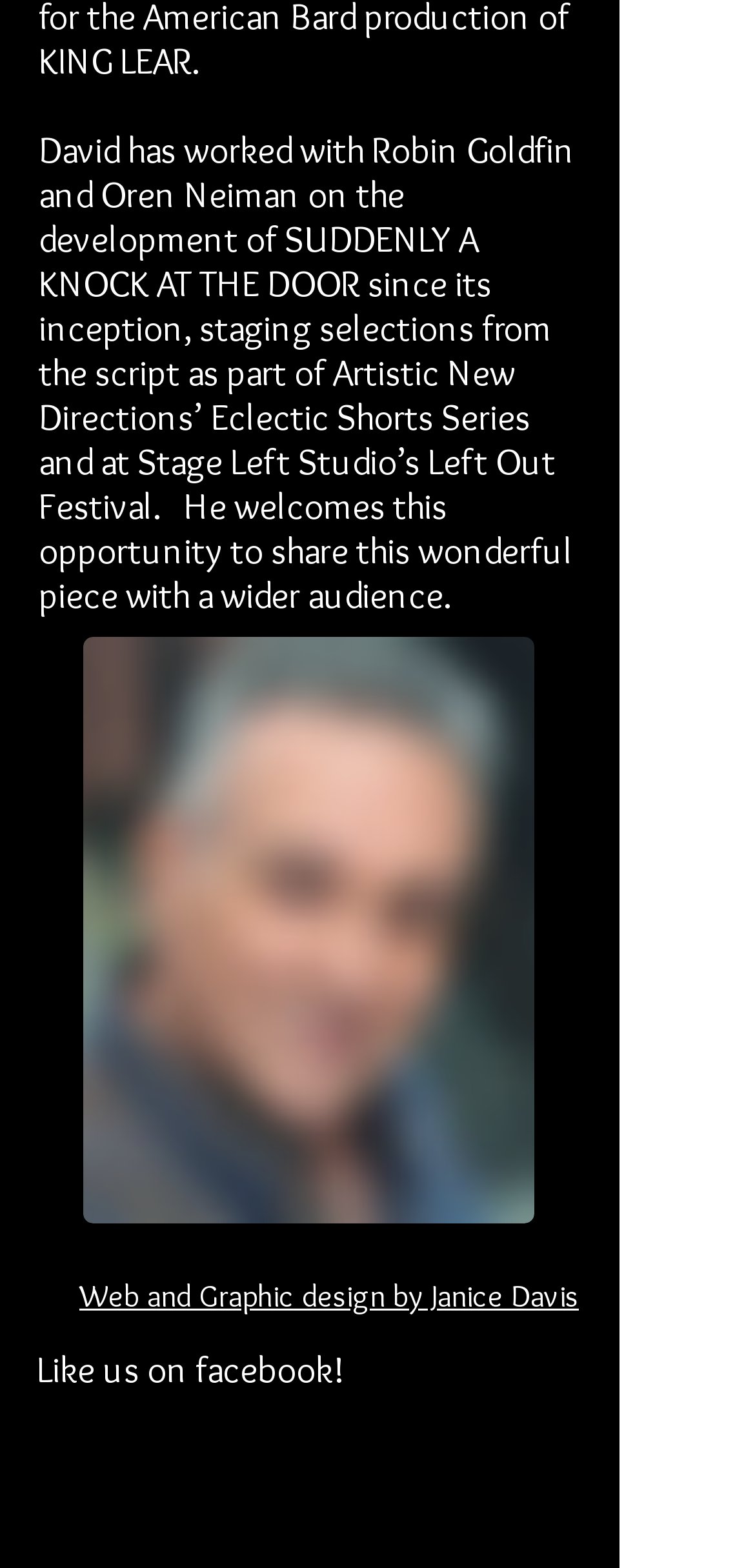Provide a brief response in the form of a single word or phrase:
What is David working on?

SUDDENLY A KNOCK AT THE DOOR